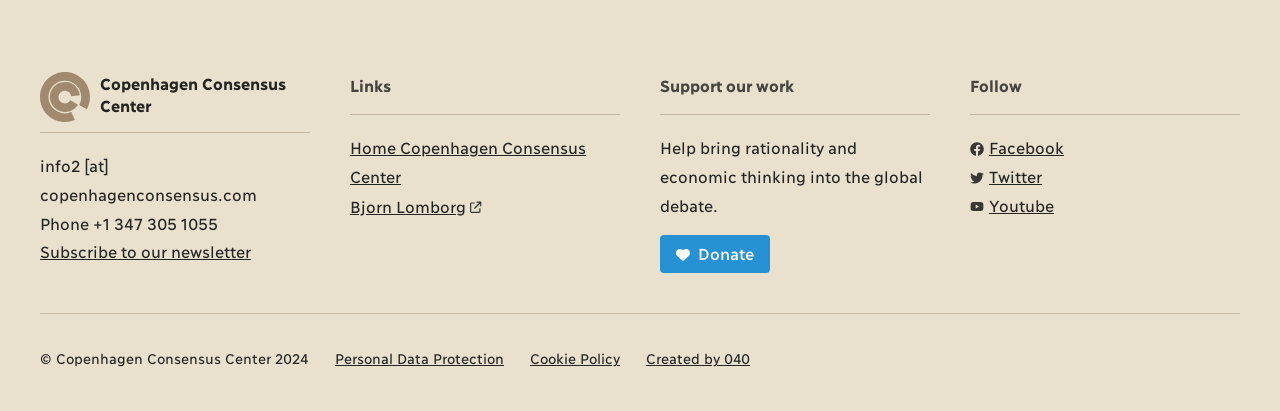Please respond to the question using a single word or phrase:
What social media platforms can I follow Copenhagen Consensus Center on?

Facebook, Twitter, Youtube